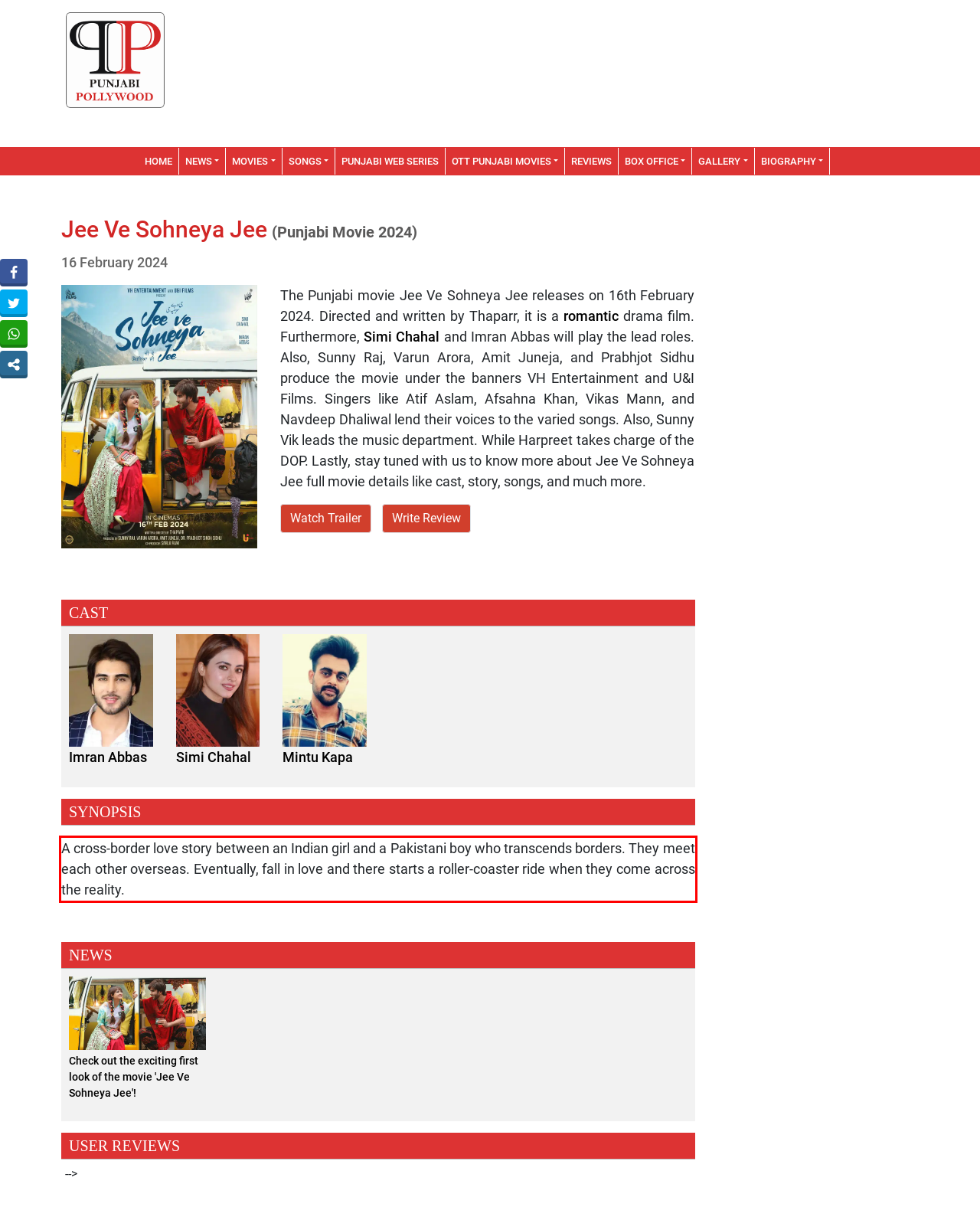View the screenshot of the webpage and identify the UI element surrounded by a red bounding box. Extract the text contained within this red bounding box.

A cross-border love story between an Indian girl and a Pakistani boy who transcends borders. They meet each other overseas. Eventually, fall in love and there starts a roller-coaster ride when they come across the reality.